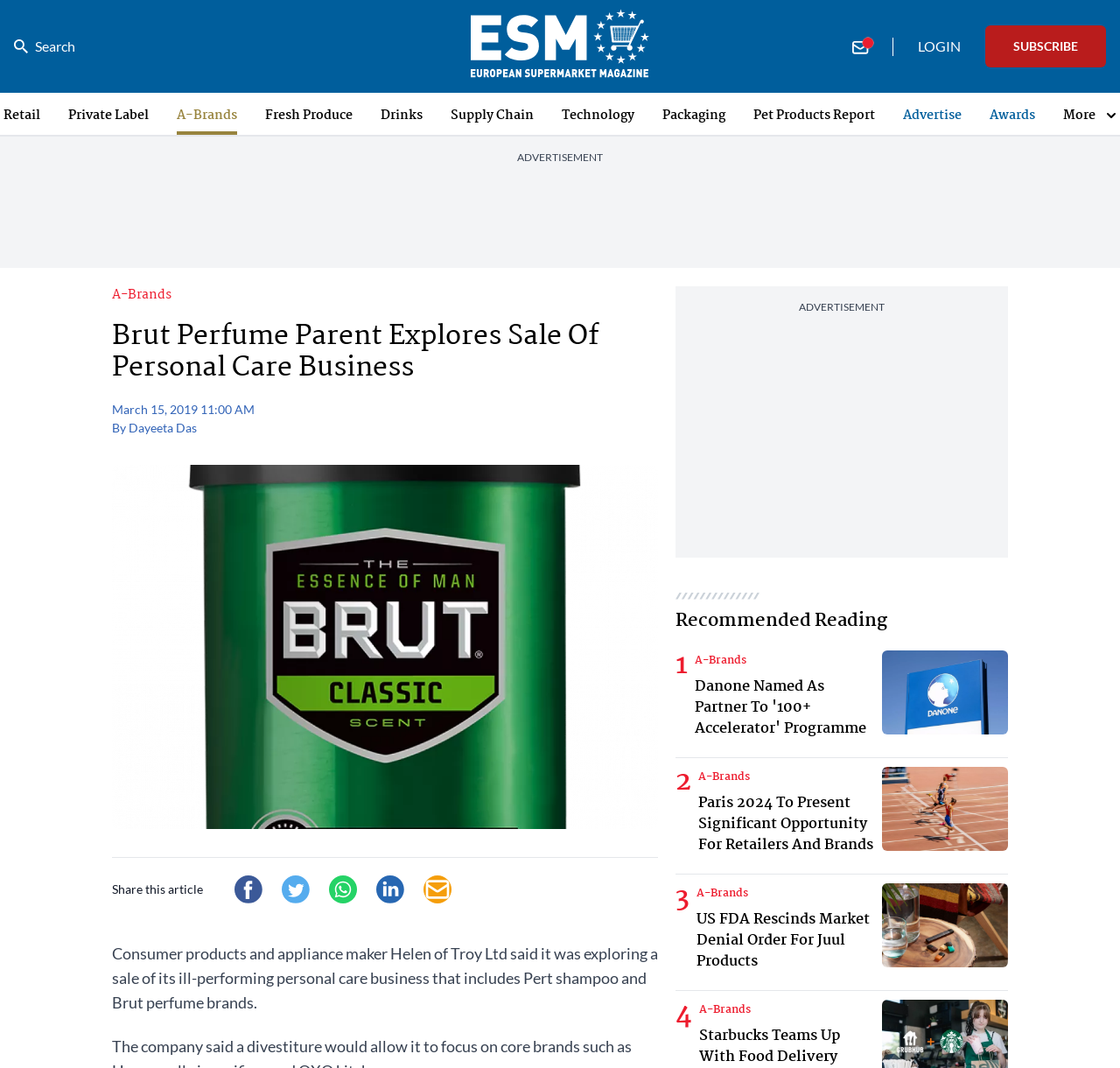What are the two brands mentioned in the article?
Please provide a single word or phrase answer based on the image.

Pert and Brut